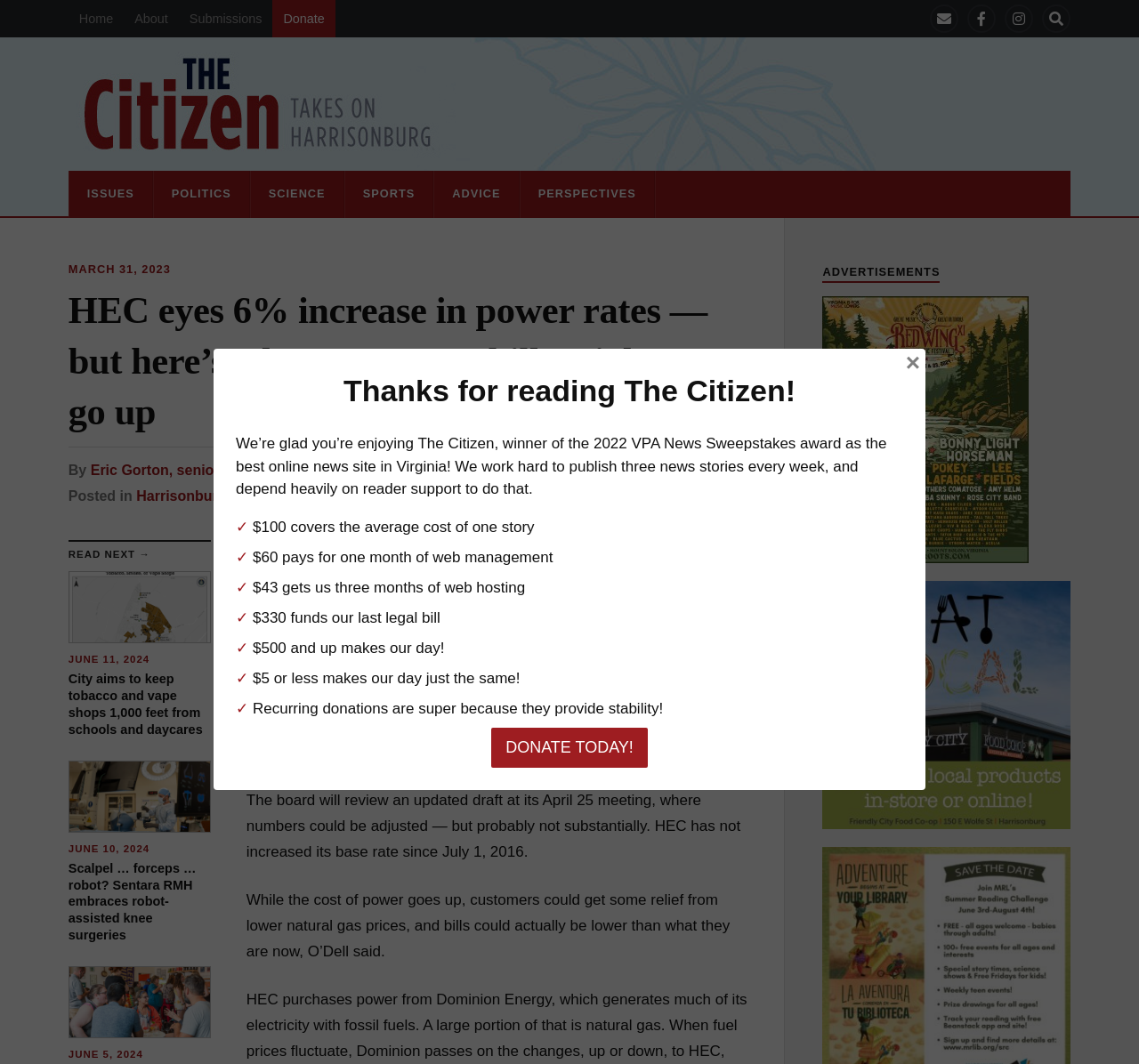Identify the title of the webpage and provide its text content.

HEC eyes 6% increase in power rates — but here’s why customers’ bills might not go up